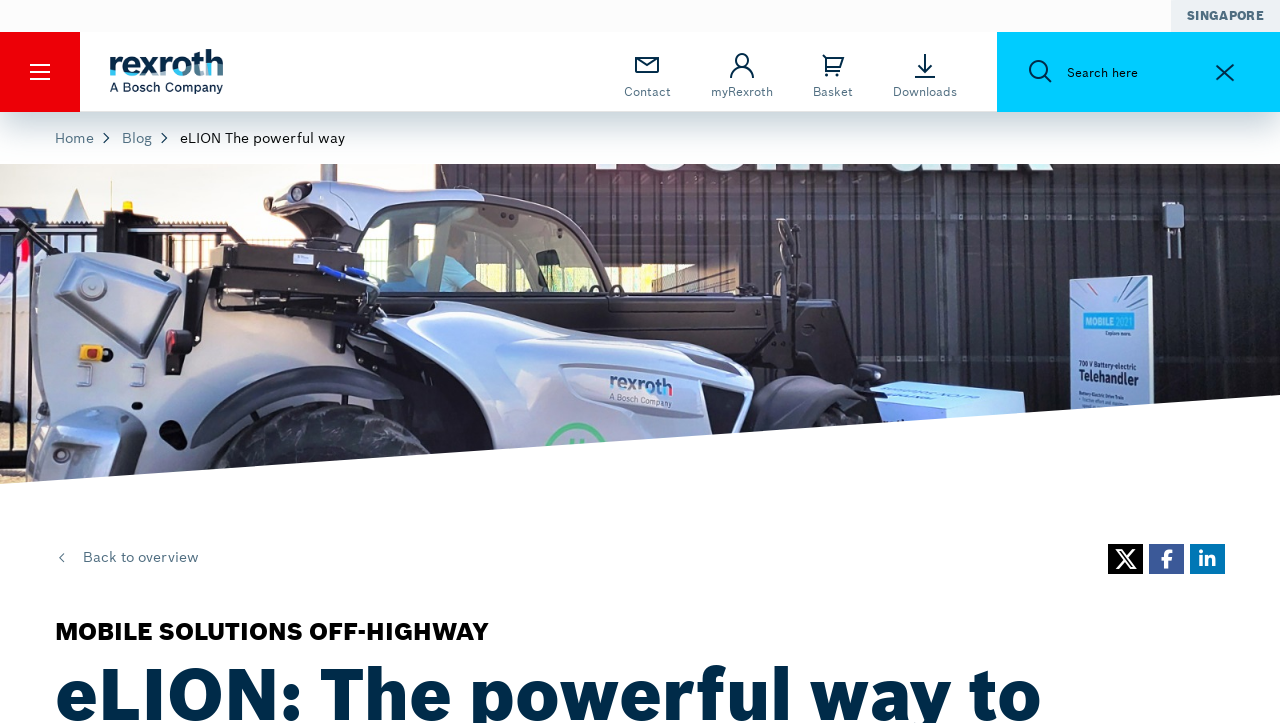Determine the bounding box coordinates of the section to be clicked to follow the instruction: "Select your location". The coordinates should be given as four float numbers between 0 and 1, formatted as [left, top, right, bottom].

[0.031, 0.044, 0.277, 0.1]